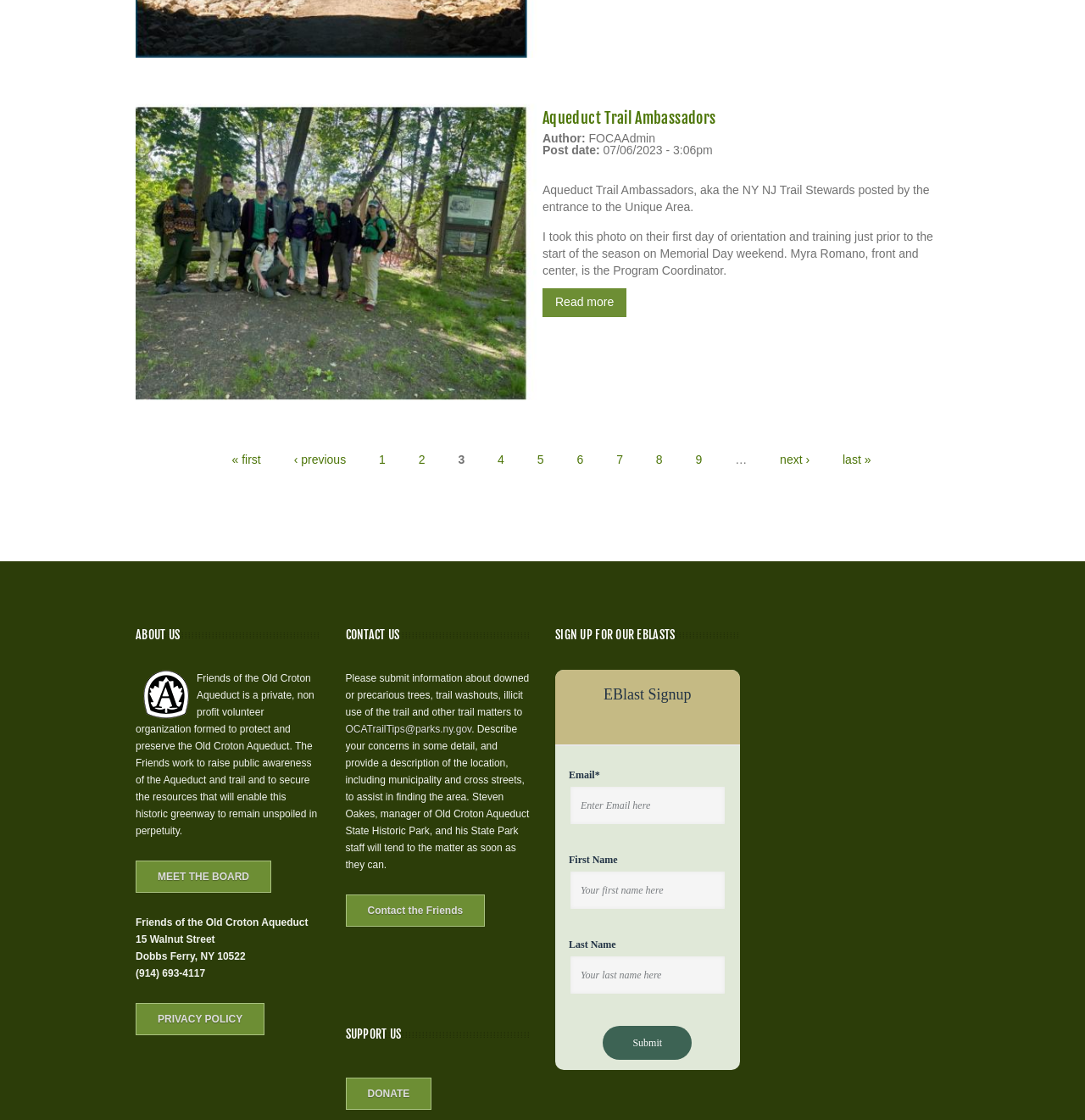Please find the bounding box coordinates of the element that you should click to achieve the following instruction: "Click the 'MEET THE BOARD' link". The coordinates should be presented as four float numbers between 0 and 1: [left, top, right, bottom].

[0.125, 0.769, 0.25, 0.797]